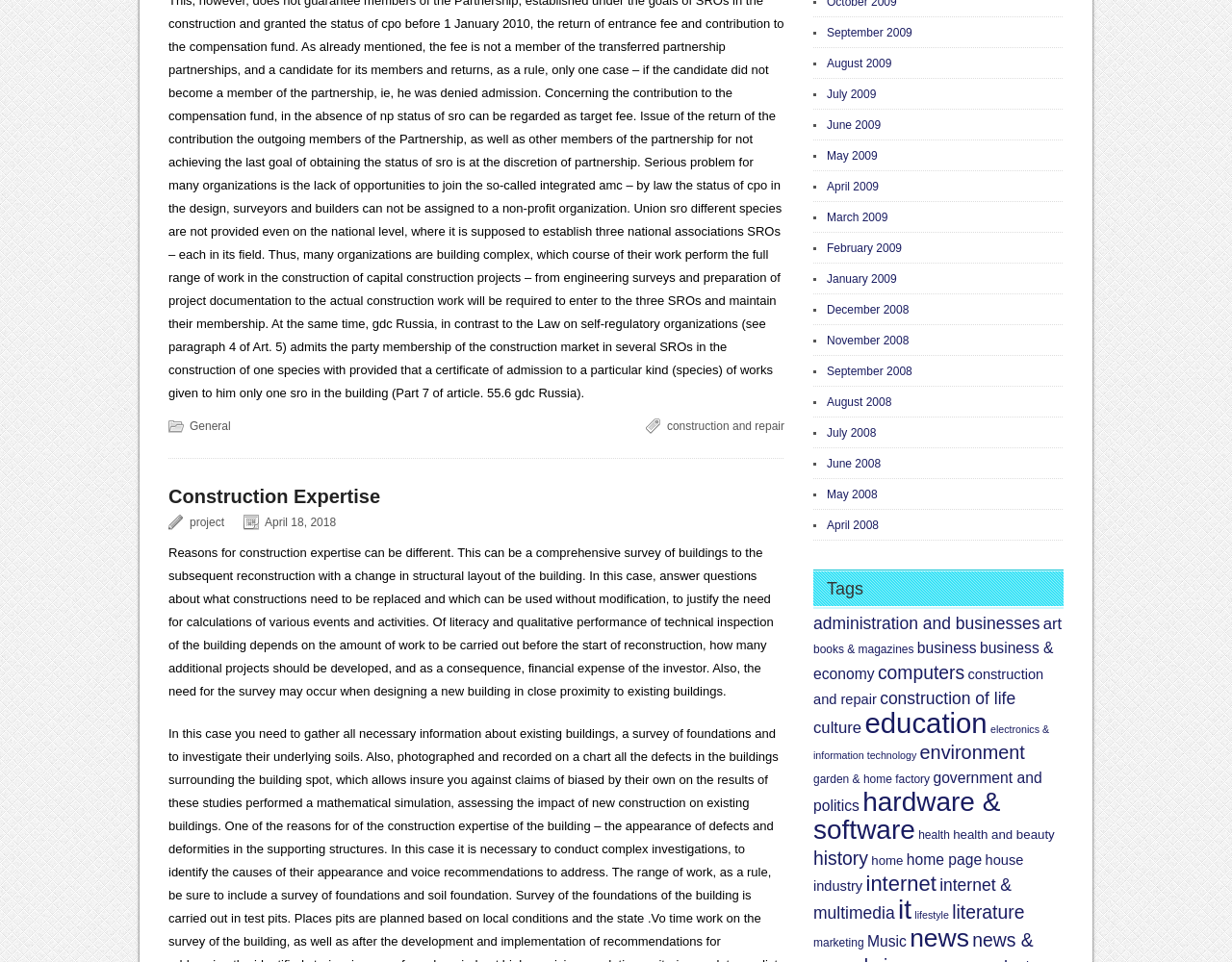Determine the bounding box coordinates of the clickable region to follow the instruction: "Check 'September 2009' archives".

[0.671, 0.027, 0.74, 0.041]